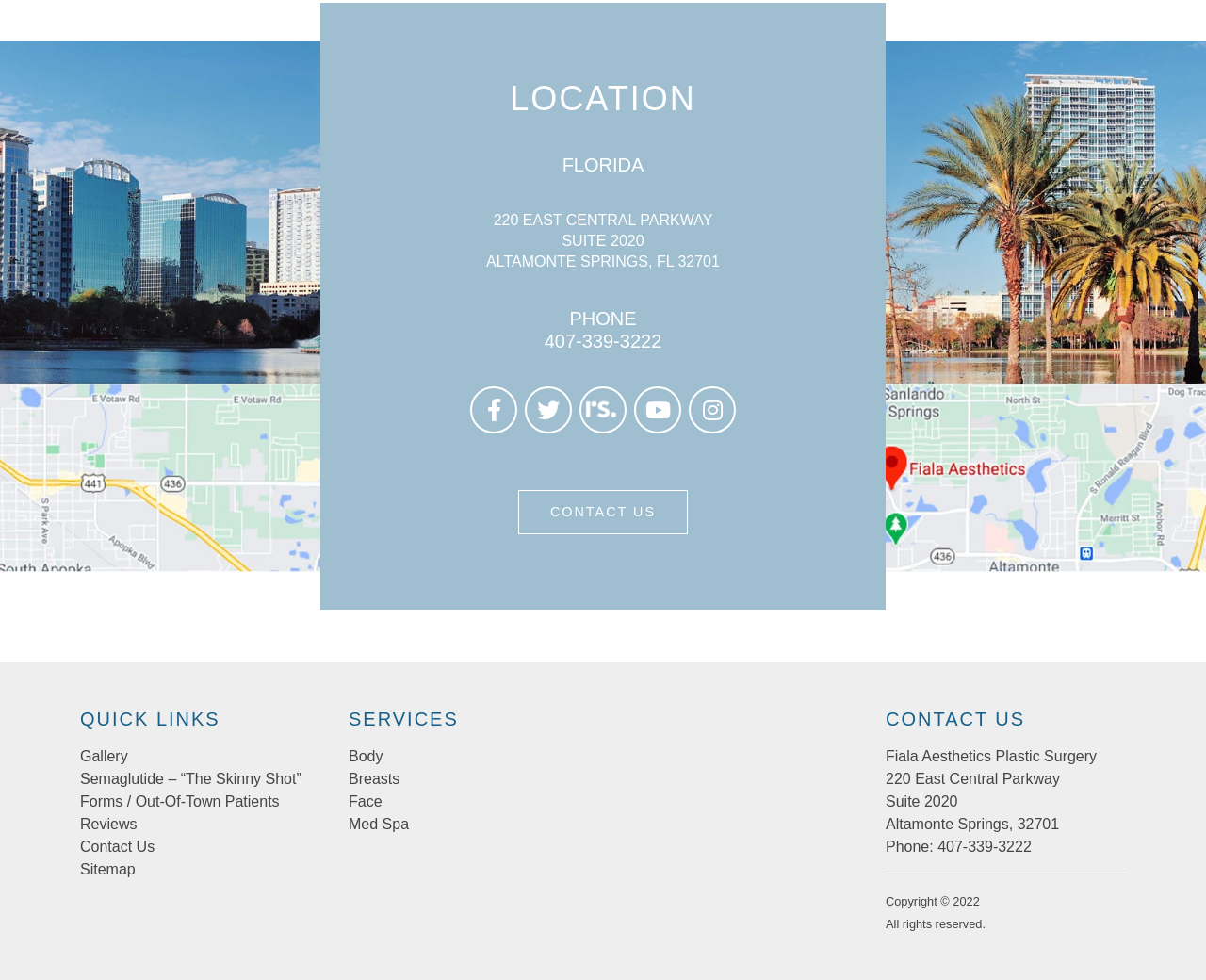Determine the bounding box coordinates for the clickable element to execute this instruction: "Click on Youtube link". Provide the coordinates as four float numbers between 0 and 1, i.e., [left, top, right, bottom].

[0.526, 0.394, 0.565, 0.442]